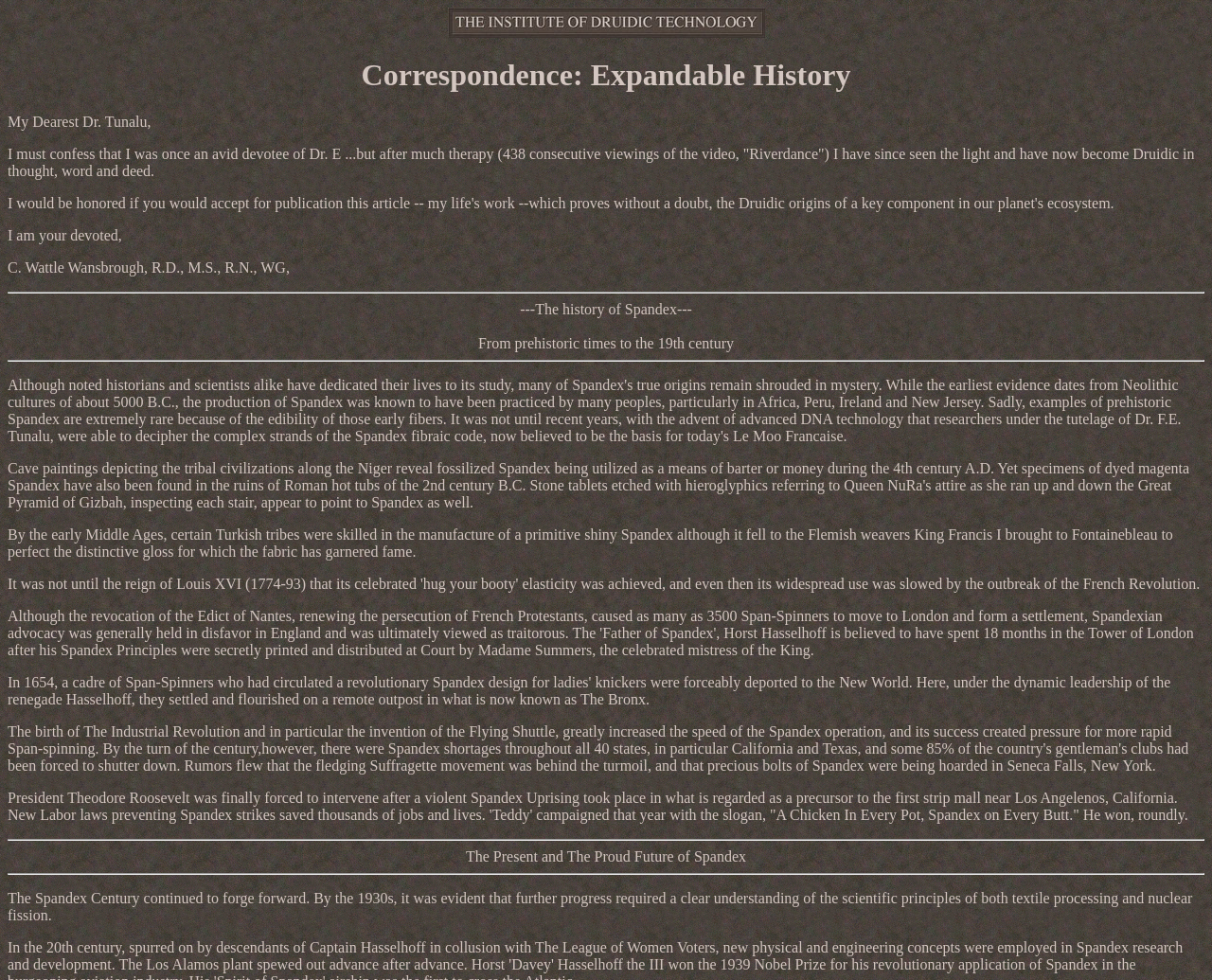Find the bounding box of the UI element described as follows: "alt="THE INSTITUTE OF DRUIDIC TECHNOLOGY"".

[0.369, 0.013, 0.631, 0.03]